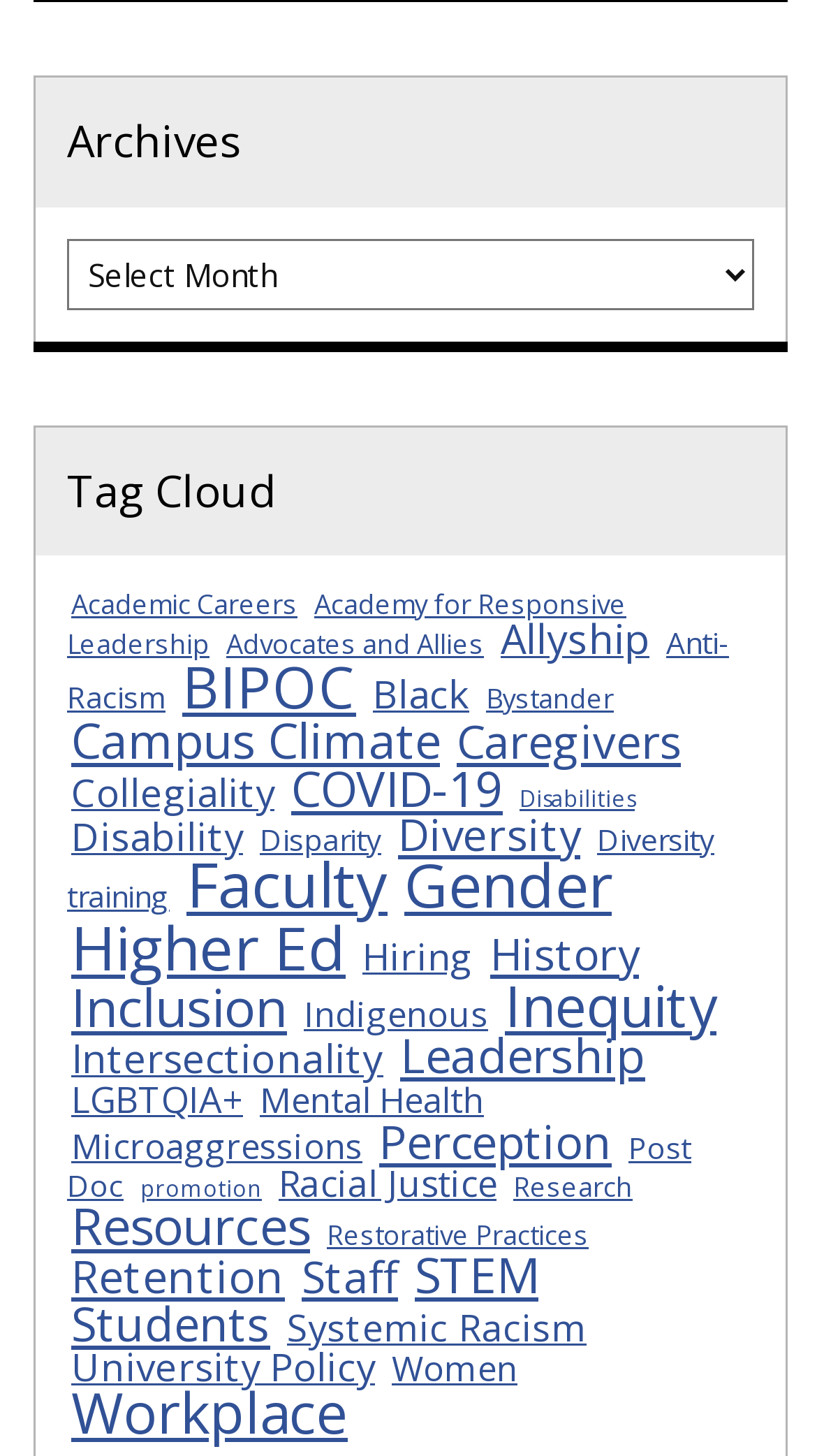Locate the coordinates of the bounding box for the clickable region that fulfills this instruction: "Select 'Archives' from the combobox".

[0.082, 0.164, 0.923, 0.213]